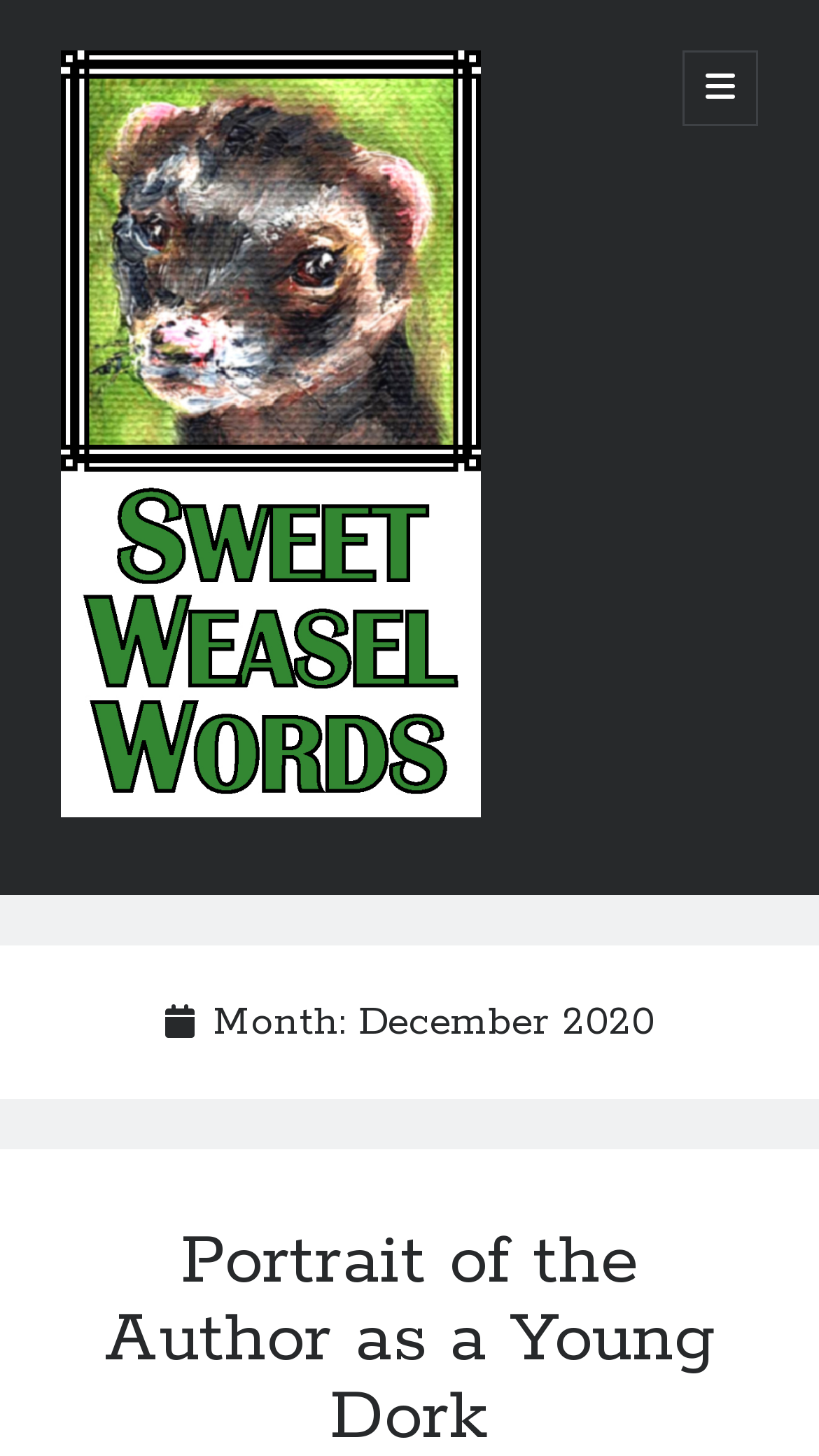Pinpoint the bounding box coordinates of the area that must be clicked to complete this instruction: "go to 'Coming Soon (Sorta) and Other Miscellany'".

[0.077, 0.854, 0.656, 0.876]